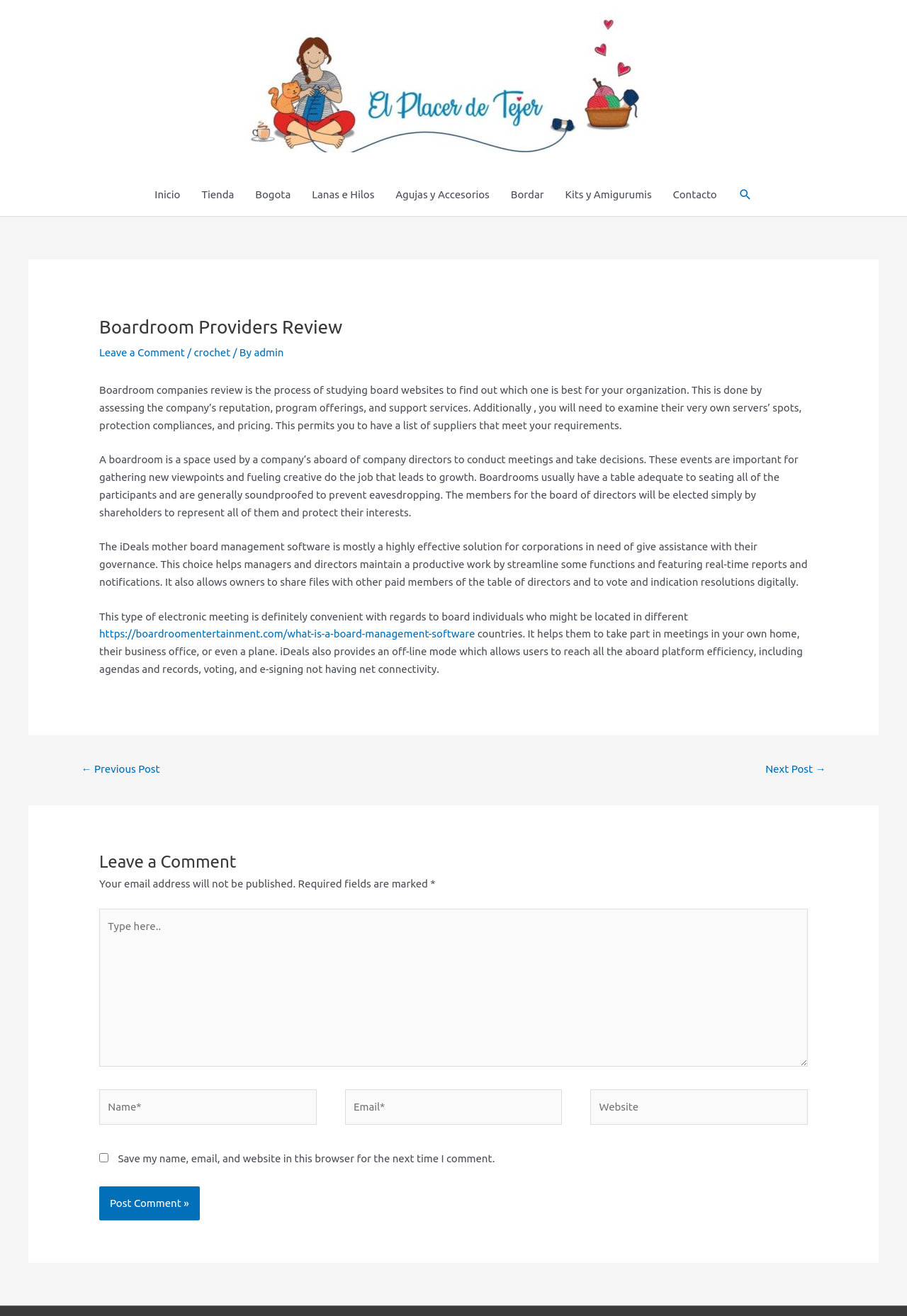What is the name of the board management software mentioned?
Using the details shown in the screenshot, provide a comprehensive answer to the question.

The webpage mentions that the iDeals board management software is a highly effective solution for corporations in need of governance assistance. This is mentioned in the third paragraph of the article.